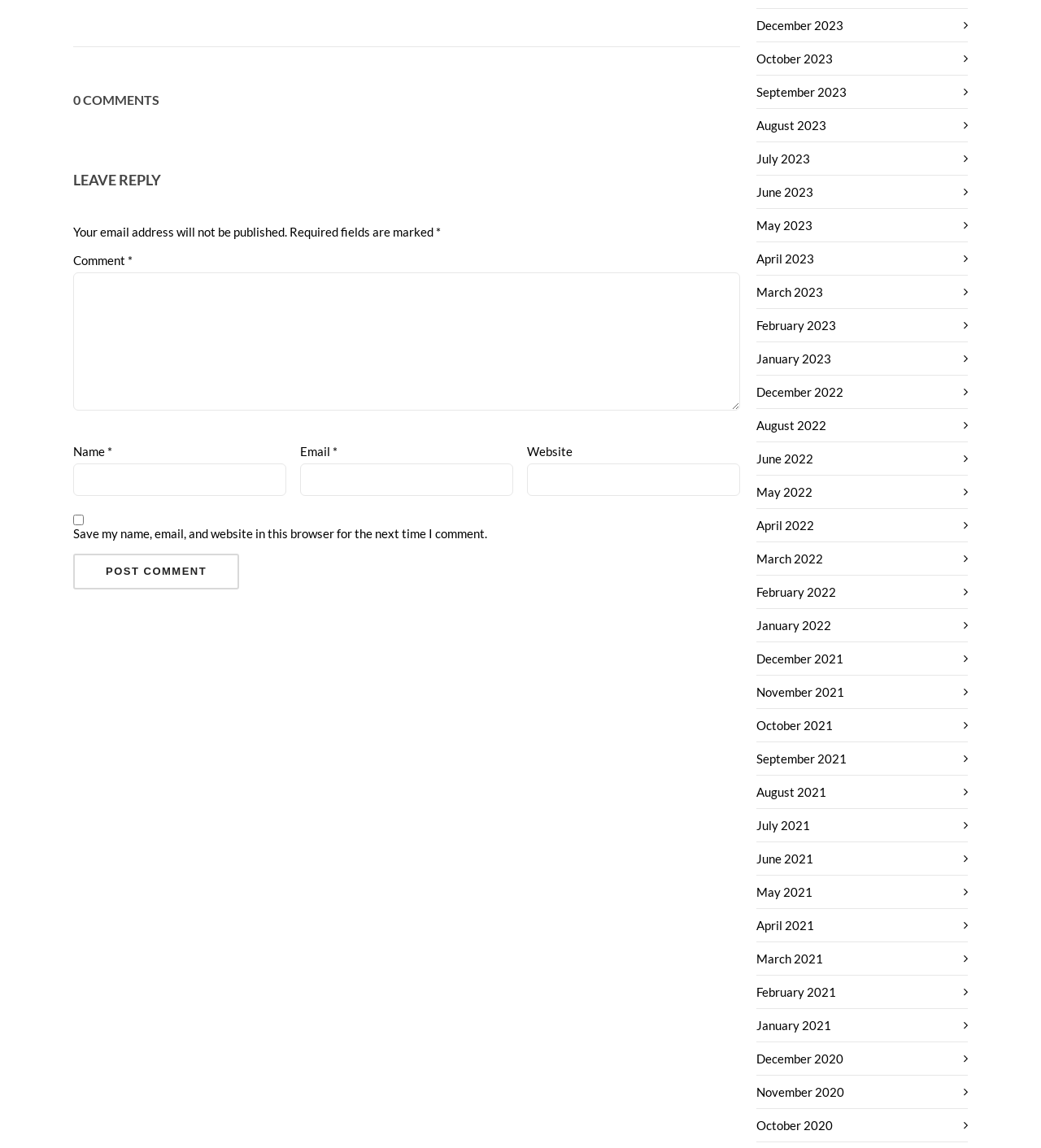Based on the image, provide a detailed and complete answer to the question: 
Are all fields required for leaving a comment?

While most fields are required, the 'Website' field is not marked as required, indicating that it is optional for leaving a comment.